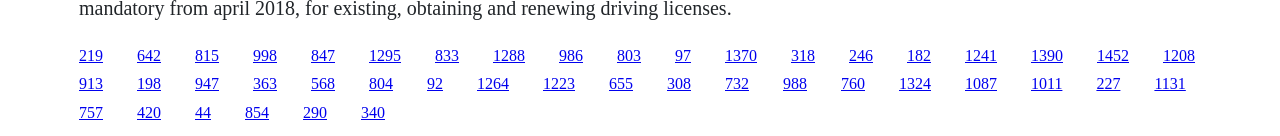Please find the bounding box coordinates of the section that needs to be clicked to achieve this instruction: "click the link at the bottom left".

[0.062, 0.766, 0.08, 0.891]